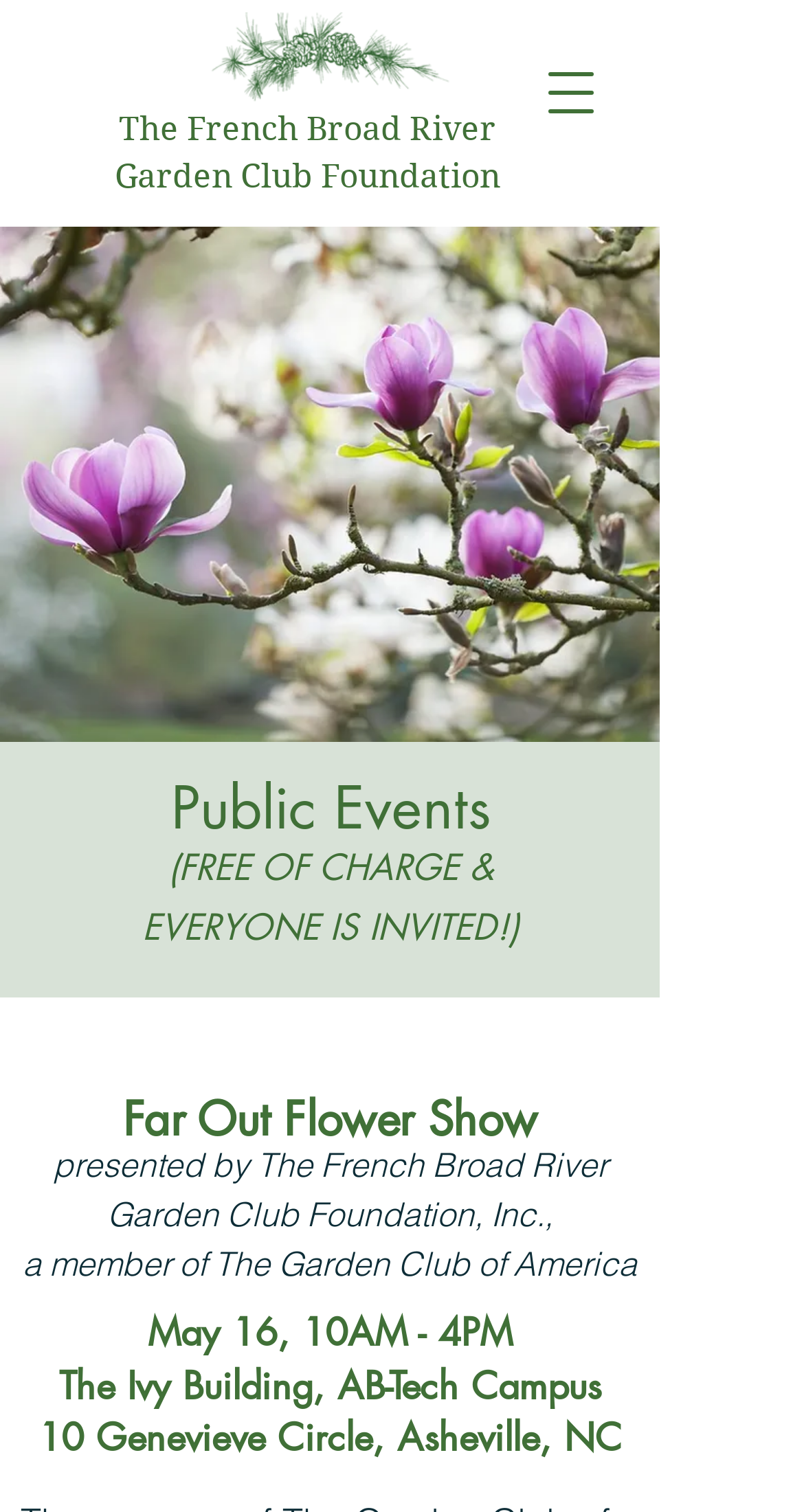What type of events are listed on the webpage?
With the help of the image, please provide a detailed response to the question.

I found the answer by looking at the heading that says 'Public Events (FREE OF CHARGE & EVERYONE IS INVITED!)', which suggests that the events listed on the webpage are public events.